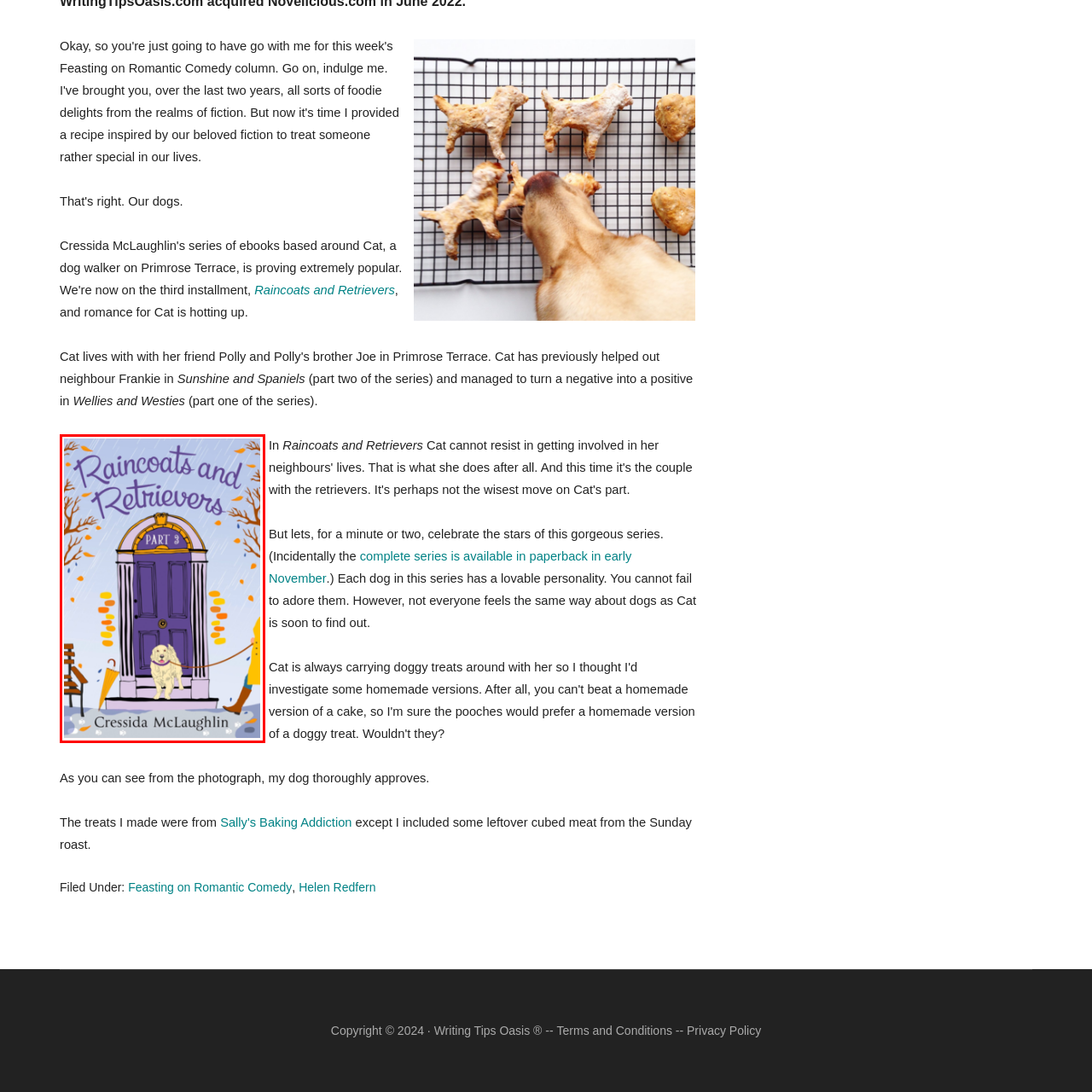Look at the image enclosed by the red boundary and give a detailed answer to the following question, grounding your response in the image's content: 
Where is the author's name positioned on the cover?

The author's name, Cressida McLaughlin, is elegantly positioned at the bottom of the book cover, providing a subtle yet important detail about the book's creator.